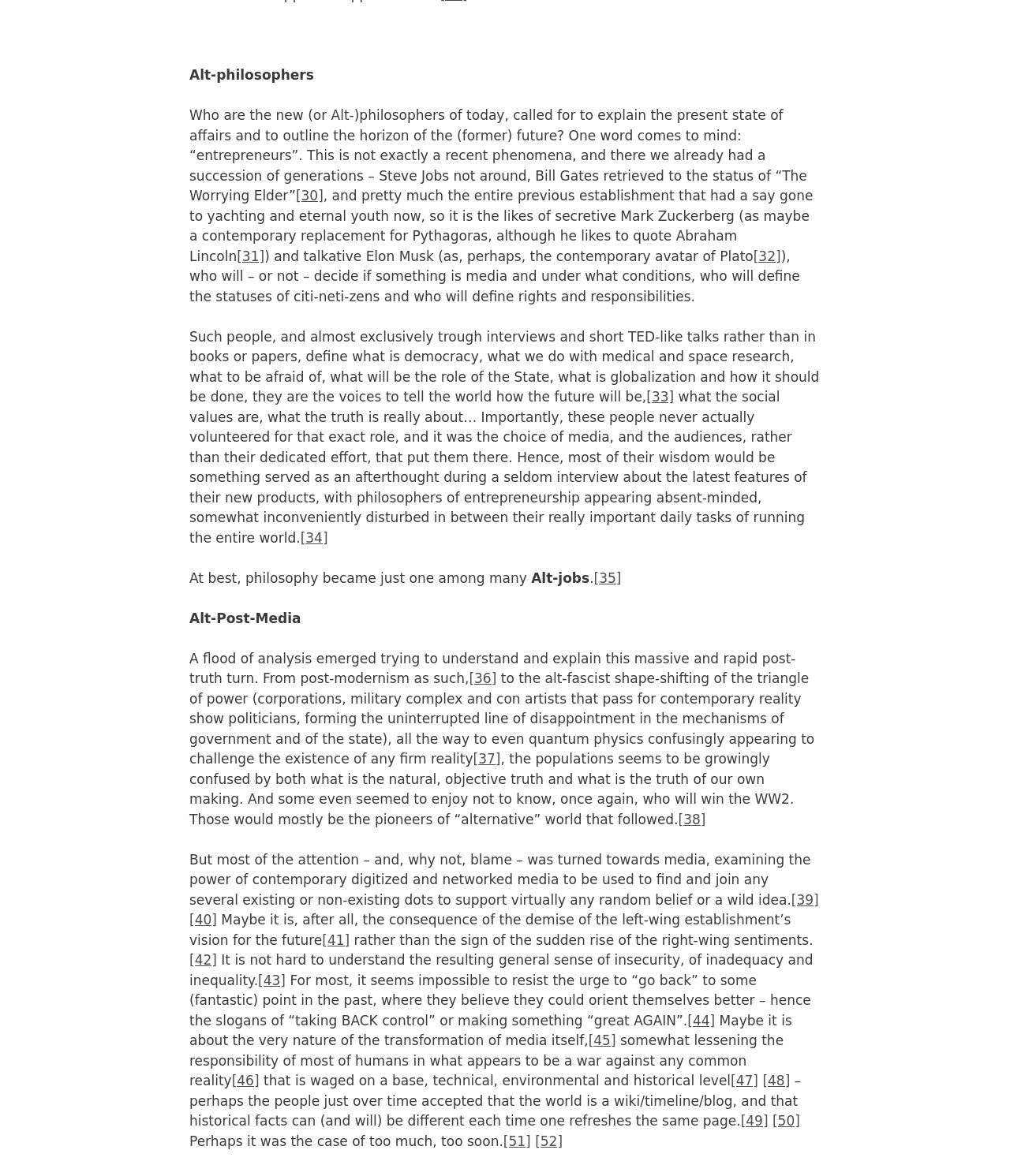Determine the bounding box coordinates of the clickable element to complete this instruction: "Learn about the role of Elon Musk". Provide the coordinates in the format of four float numbers between 0 and 1, [left, top, right, bottom].

[0.746, 0.211, 0.773, 0.224]